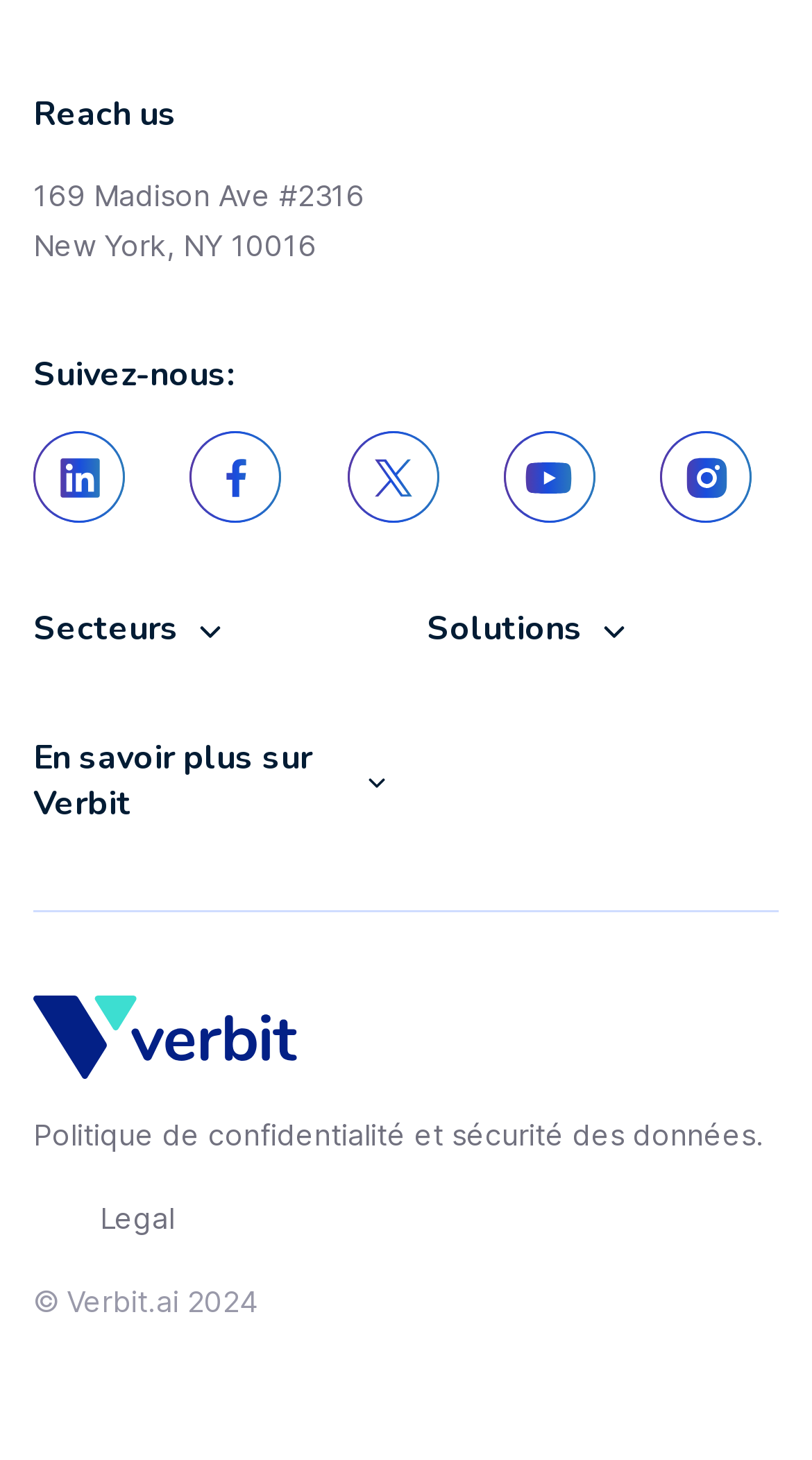Using the provided element description: "title="Instagram"", determine the bounding box coordinates of the corresponding UI element in the screenshot.

[0.813, 0.296, 0.926, 0.359]